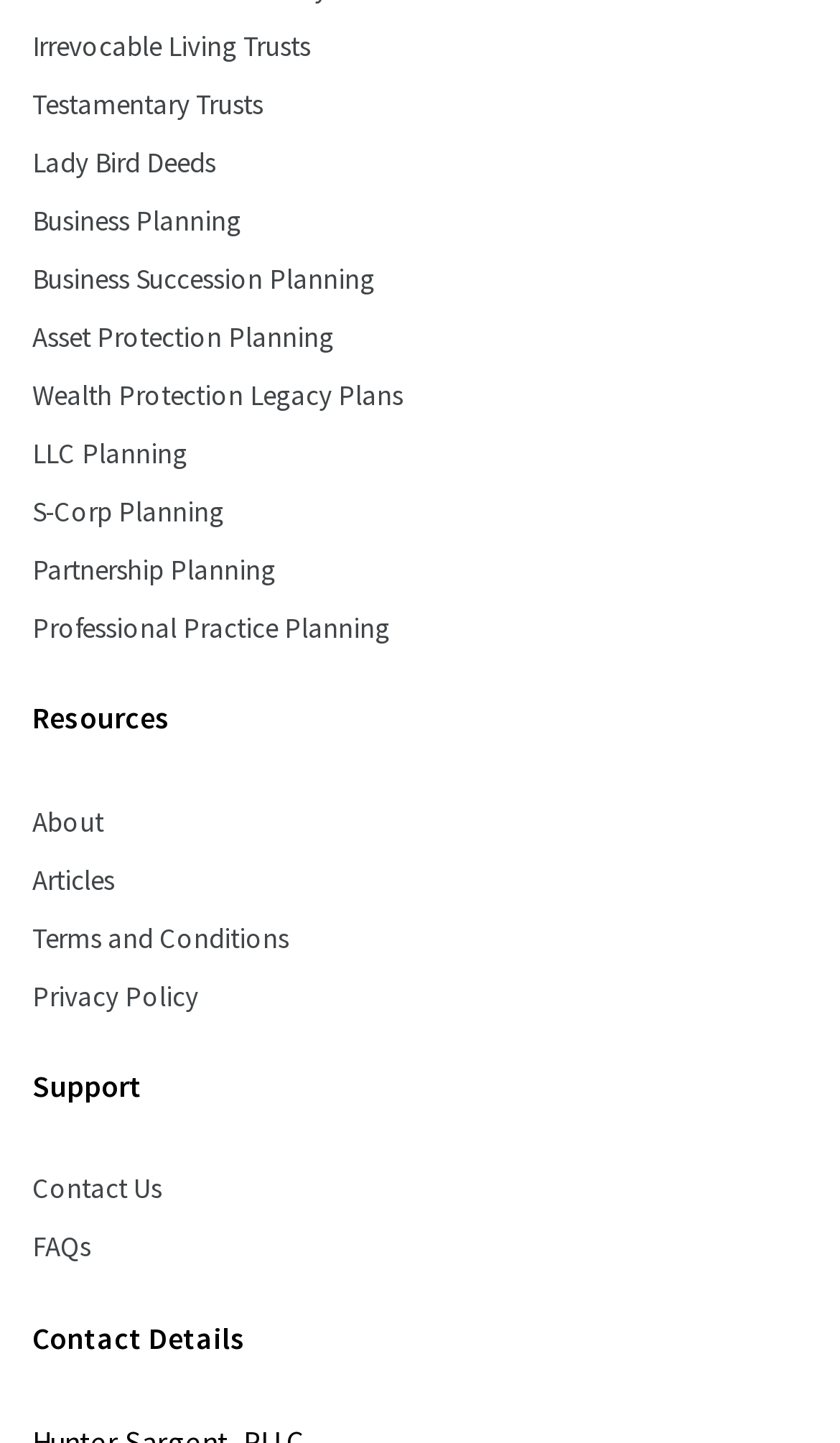Could you highlight the region that needs to be clicked to execute the instruction: "Get information about Business Planning"?

[0.038, 0.14, 0.287, 0.166]